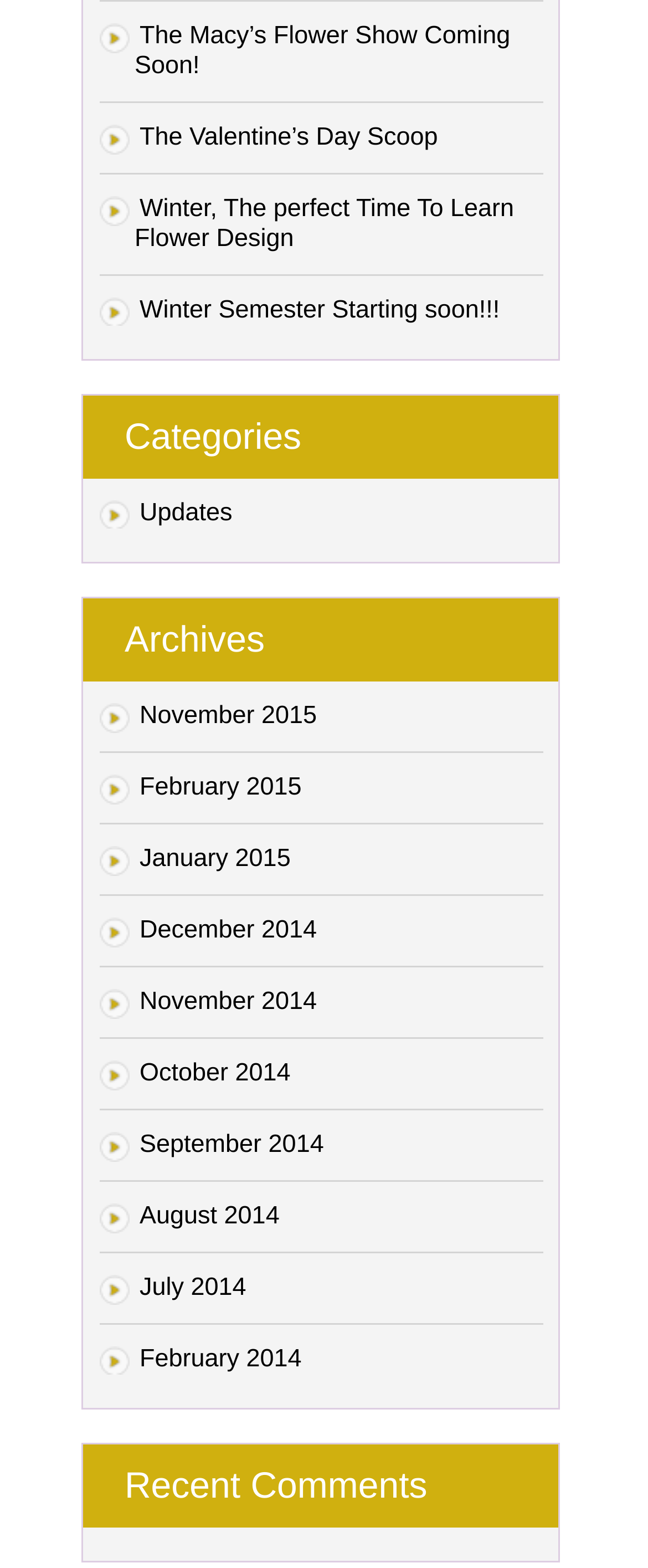Ascertain the bounding box coordinates for the UI element detailed here: "The Valentine’s Day Scoop". The coordinates should be provided as [left, top, right, bottom] with each value being a float between 0 and 1.

[0.208, 0.078, 0.676, 0.096]